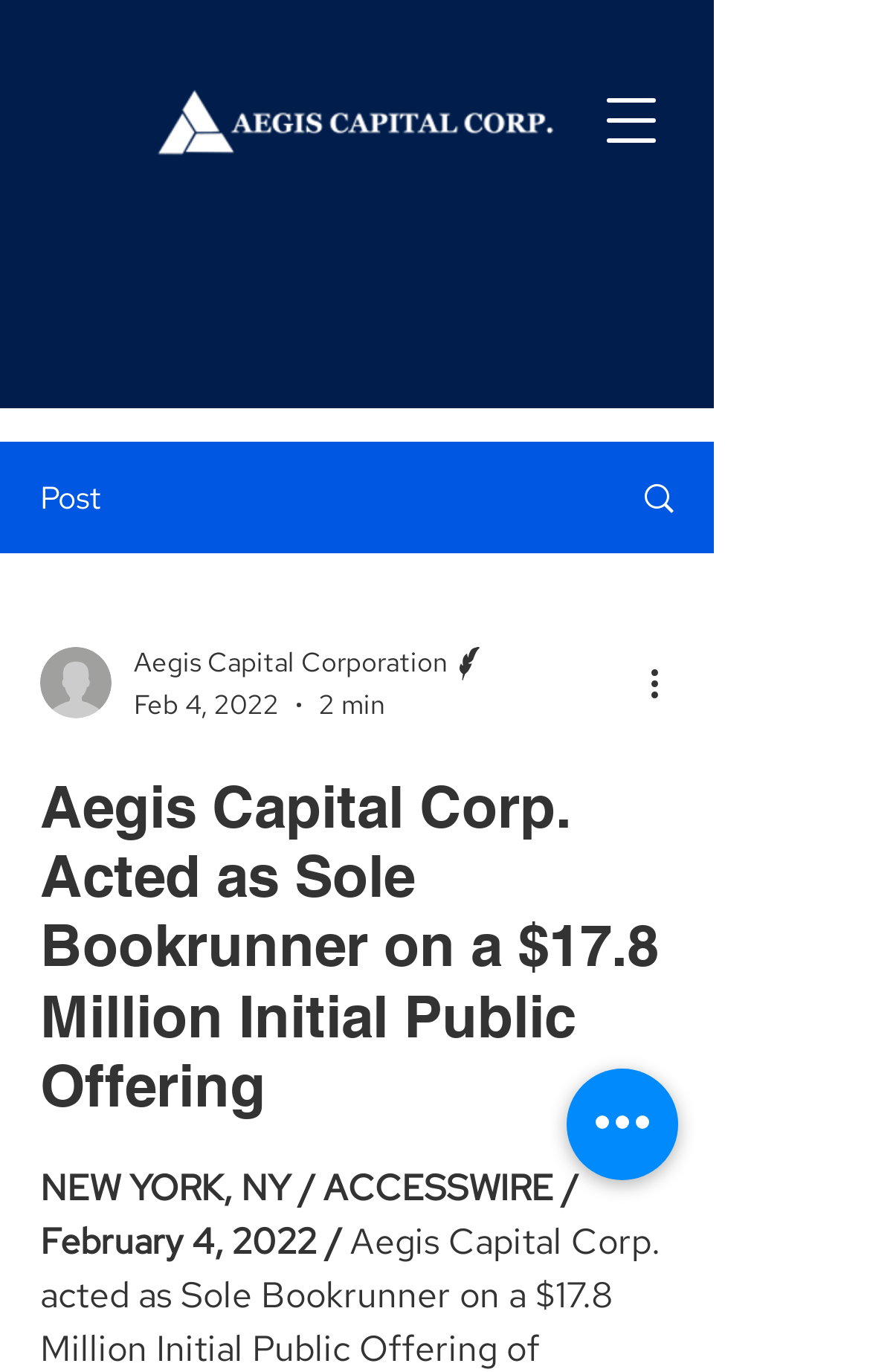Use a single word or phrase to answer the question: 
What is the date of the article?

Feb 4, 2022